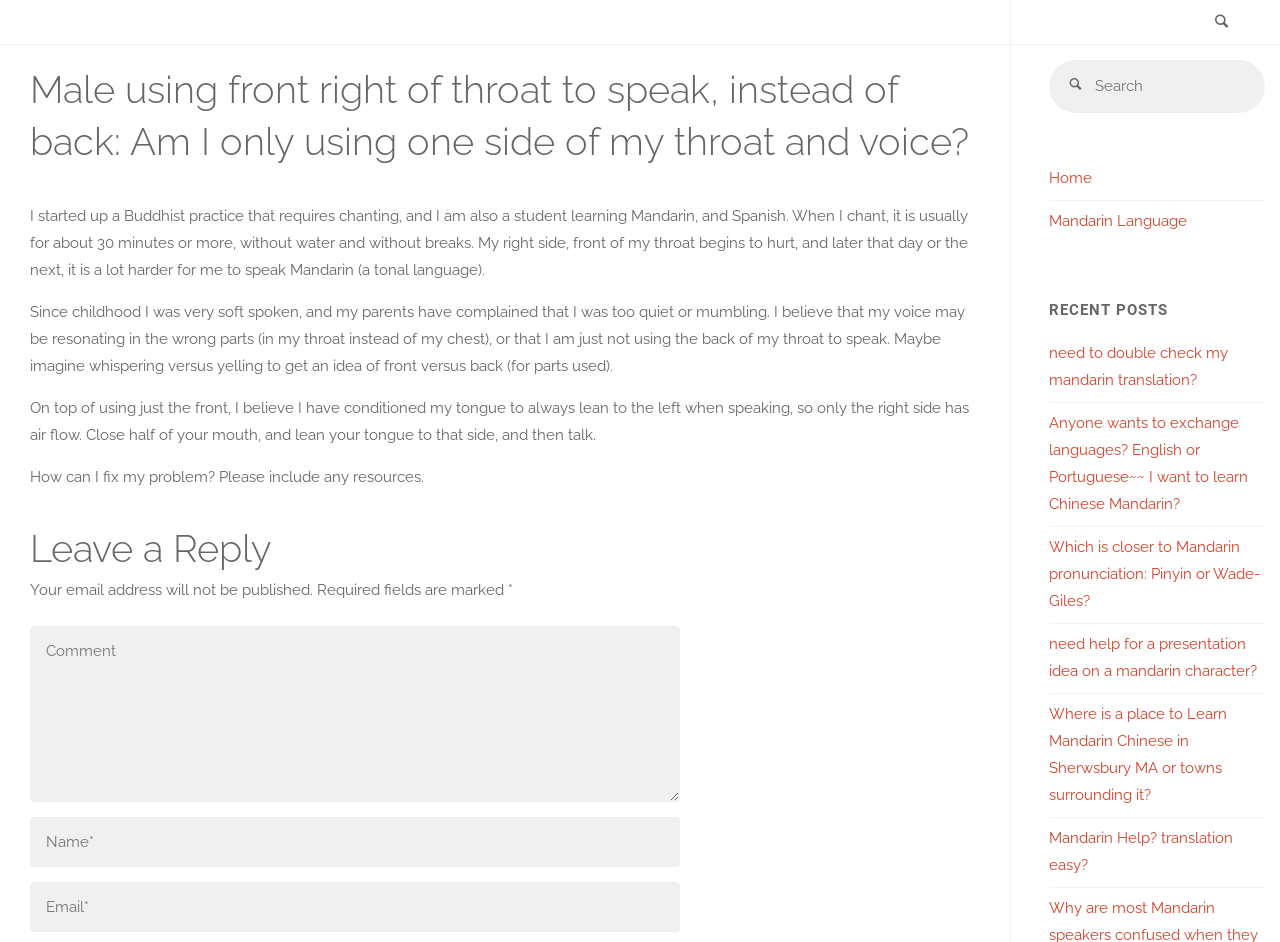Locate the bounding box coordinates of the element that should be clicked to execute the following instruction: "Read recent post 'need to double check my mandarin translation?'".

[0.82, 0.365, 0.96, 0.413]